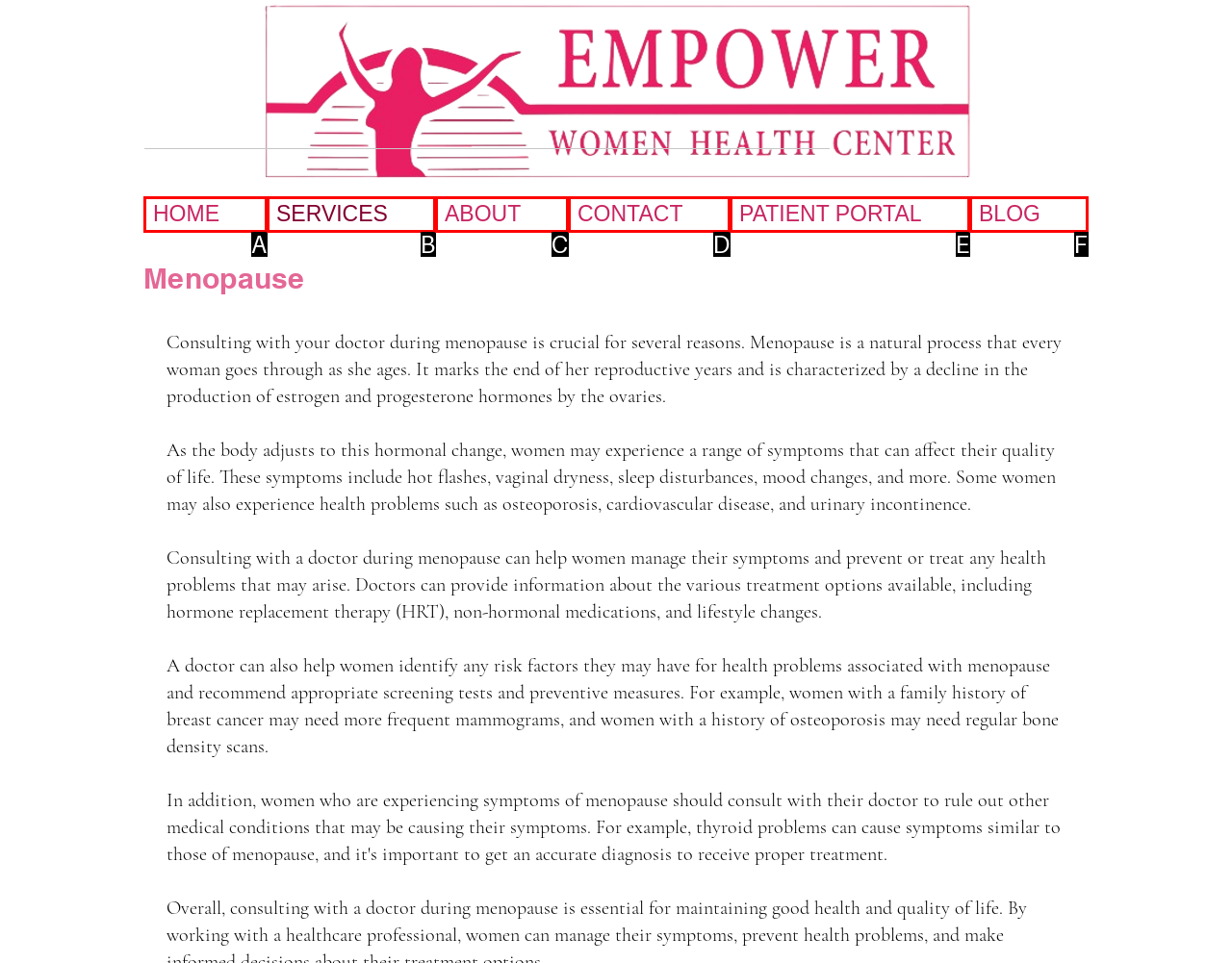Choose the HTML element that corresponds to the description: PATIENT PORTAL
Provide the answer by selecting the letter from the given choices.

E